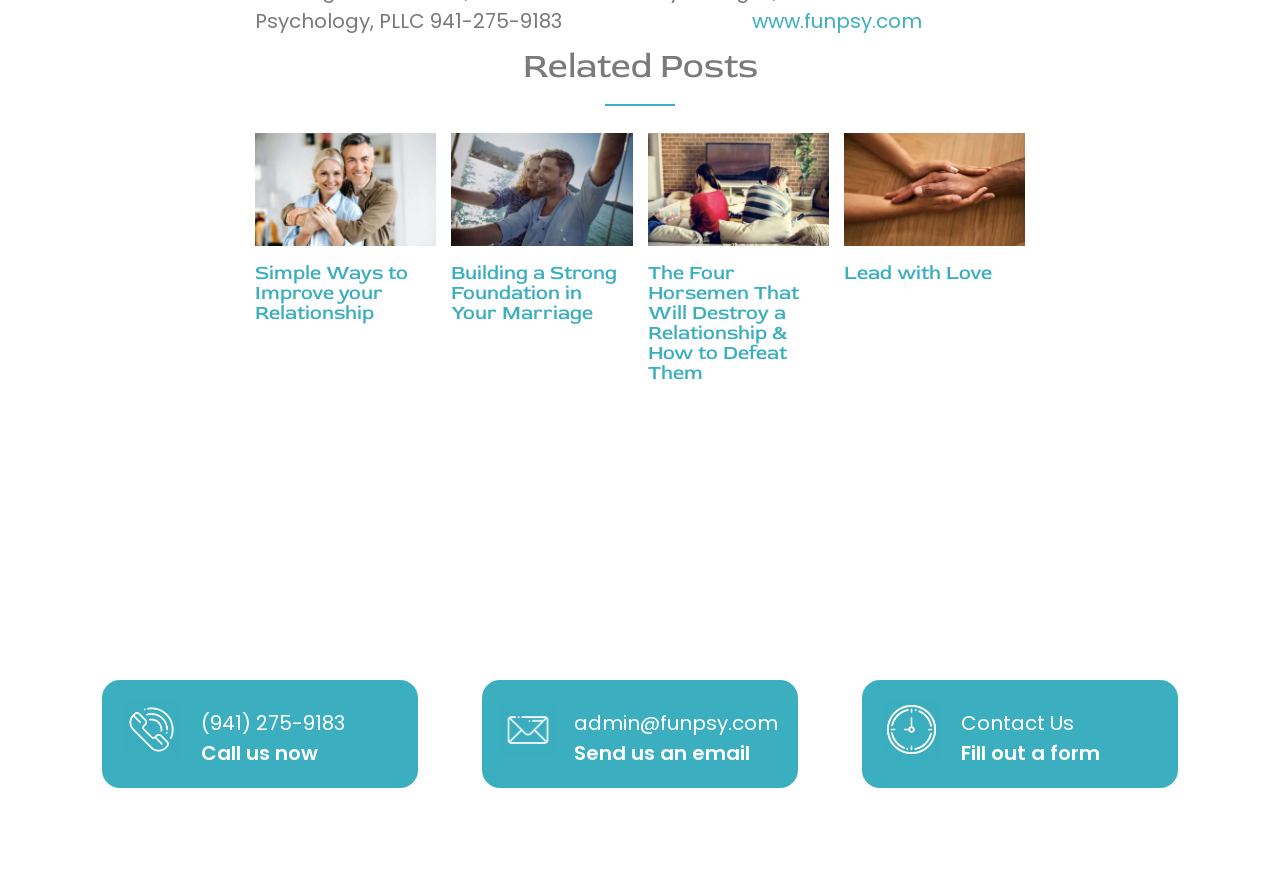Analyze the image and give a detailed response to the question:
What is the topic of the webpage?

The webpage appears to be about relationships, as it contains multiple articles and images related to couples, marriage, and improving relationships.